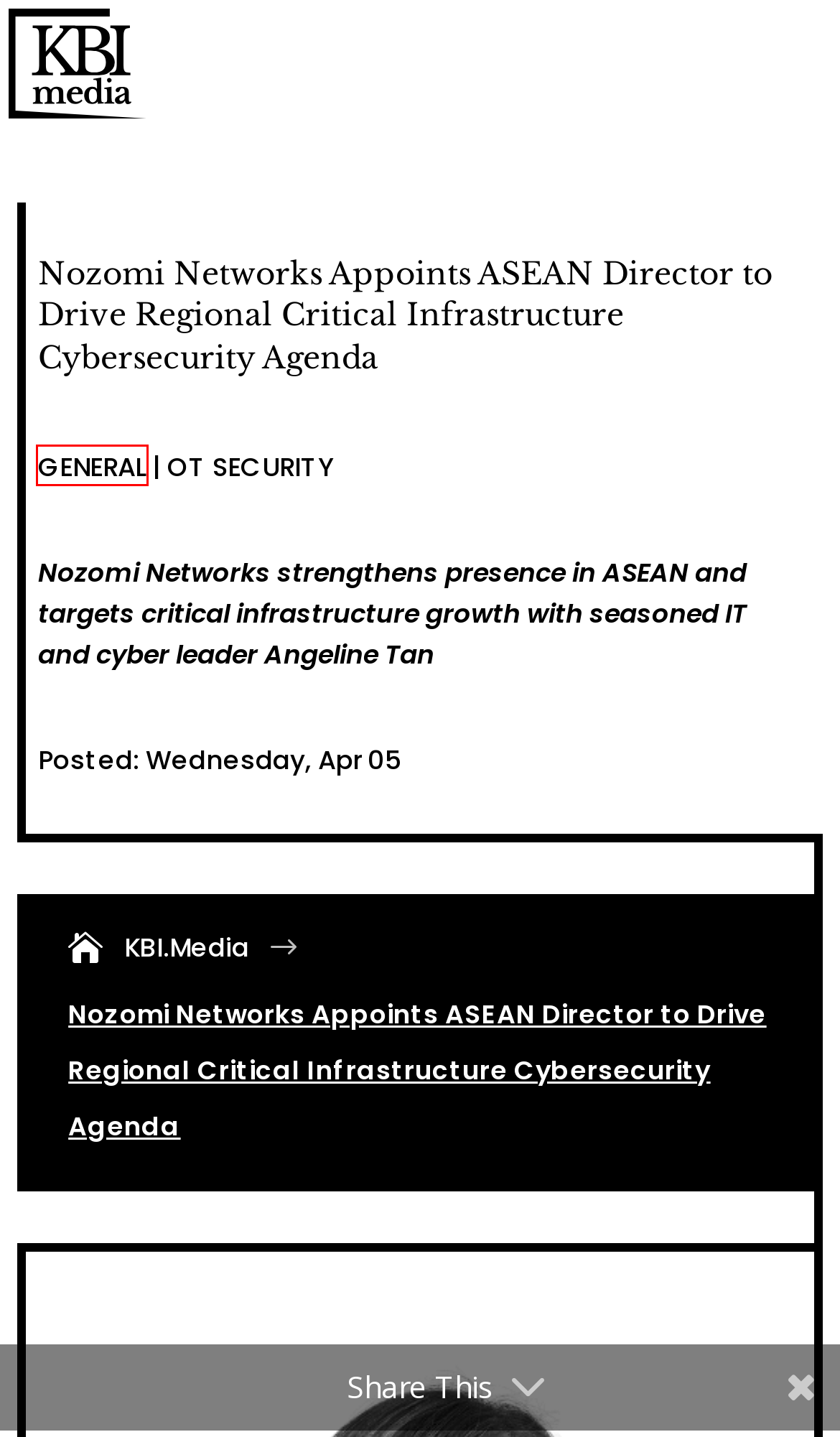Check out the screenshot of a webpage with a red rectangle bounding box. Select the best fitting webpage description that aligns with the new webpage after clicking the element inside the bounding box. Here are the candidates:
A. GENERAL | KBI.Media
B. KBKast | KBI.Media
C. Governance & Risk | KBI.Media
D. TMFE | THE FUTURE OF SECURITY
E. Europe and Central Asia | KBI.Media
F. TECHNOLOGY | KBI.Media
G. KBI.Media | The Voice of Cyber®
H. Crisis Management | KBI.Media

A